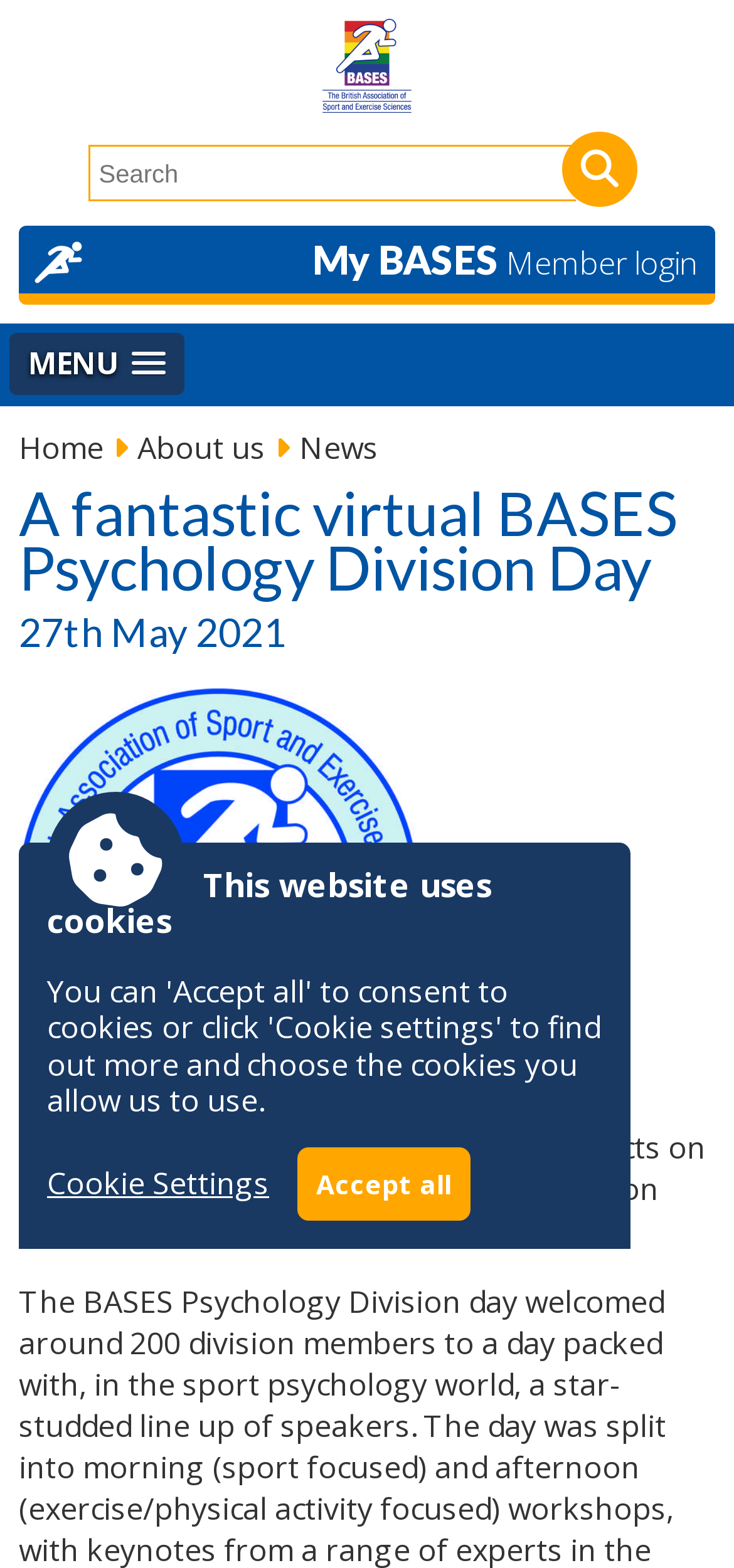Please determine the bounding box coordinates of the element to click on in order to accomplish the following task: "Read the news". Ensure the coordinates are four float numbers ranging from 0 to 1, i.e., [left, top, right, bottom].

[0.408, 0.272, 0.515, 0.299]